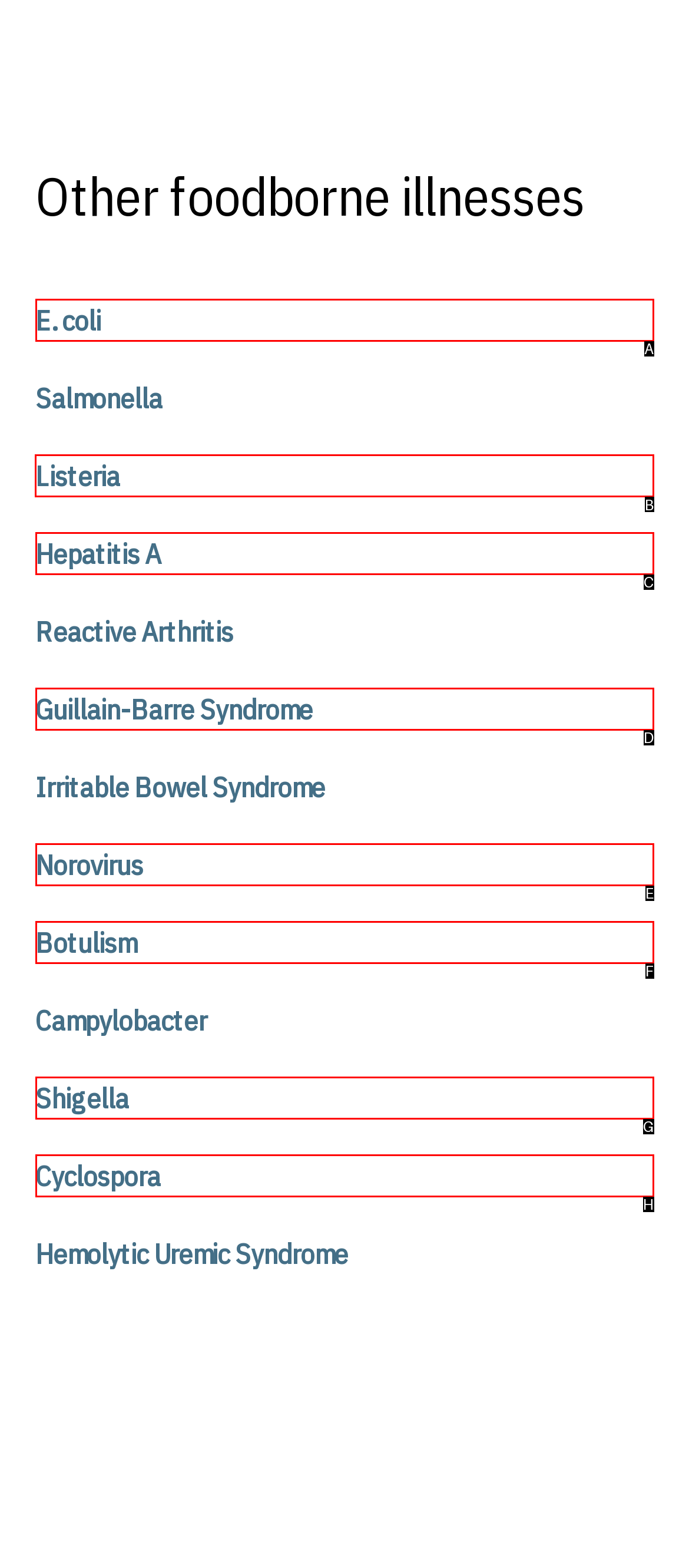Select the correct option from the given choices to perform this task: Read about Listeria. Provide the letter of that option.

B